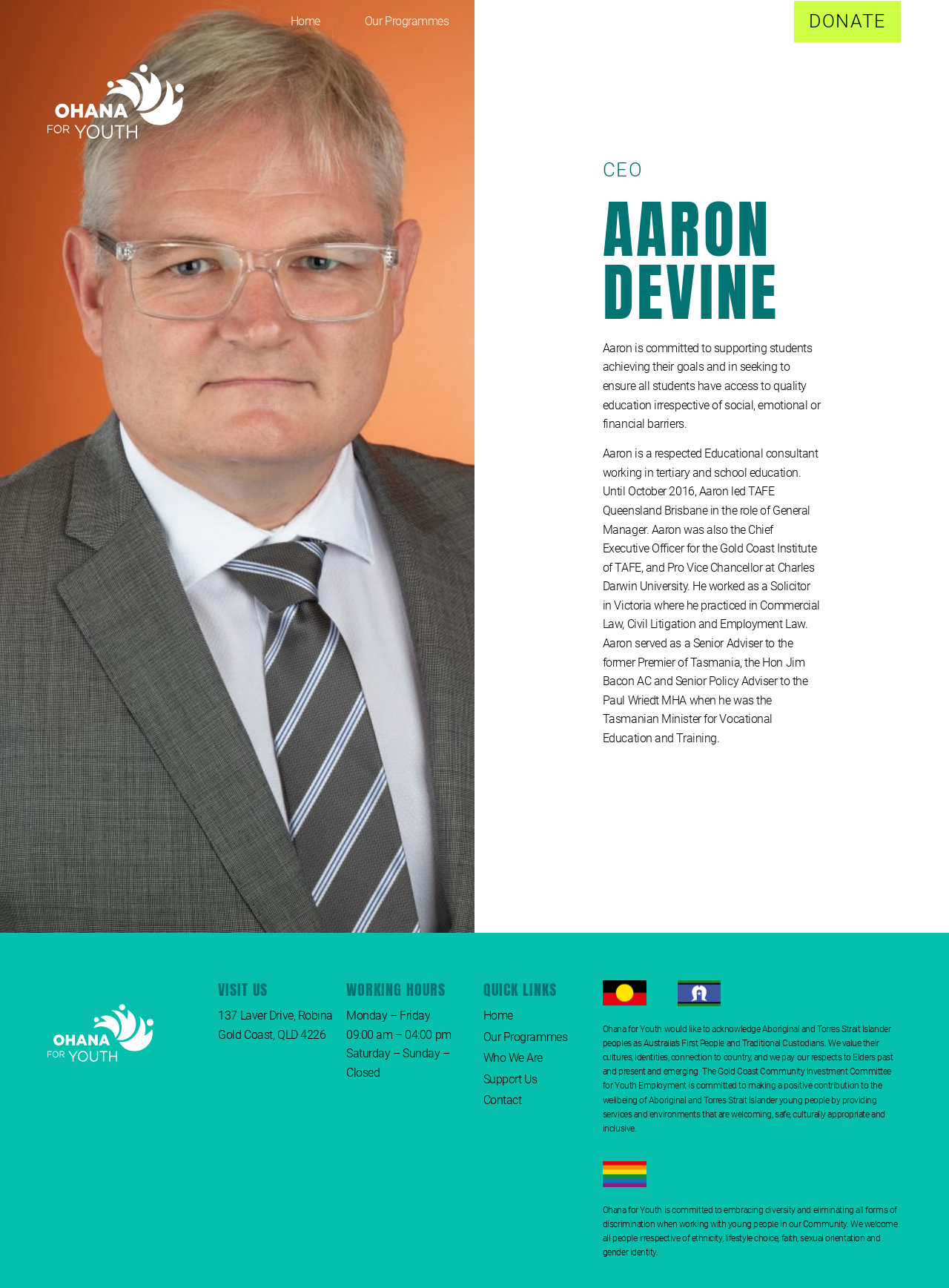Find the bounding box coordinates of the element to click in order to complete the given instruction: "Visit the Contact page."

[0.726, 0.007, 0.782, 0.026]